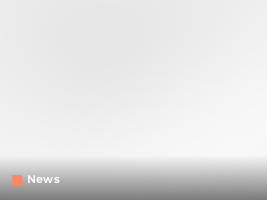Explain in detail what you see in the image.

The image features a soft gradient background transitioning from light to dark, with the prominent text "News" displayed in a simple, modern font. The "News" label is highlighted with an orange square icon to the left, suggesting that it is part of a navigation or content categorization system. This setting likely indicates a news section of a website or platform, inviting users to explore various articles or updates related to current events and trending topics. The overall design reflects a clean and minimalistic approach, emphasizing usability and accessibility for readers seeking information.